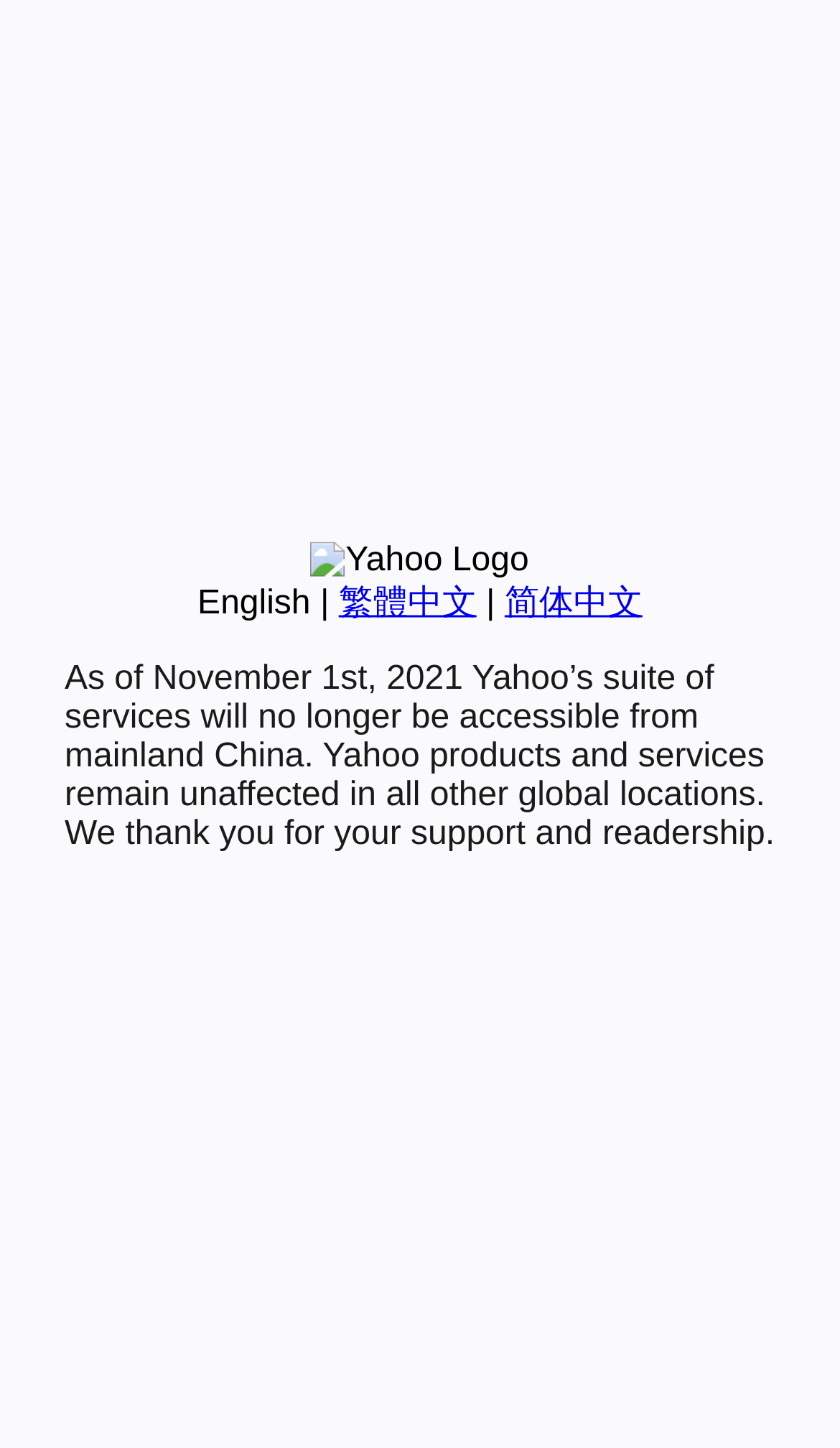Predict the bounding box coordinates for the UI element described as: "简体中文". The coordinates should be four float numbers between 0 and 1, presented as [left, top, right, bottom].

[0.601, 0.404, 0.765, 0.429]